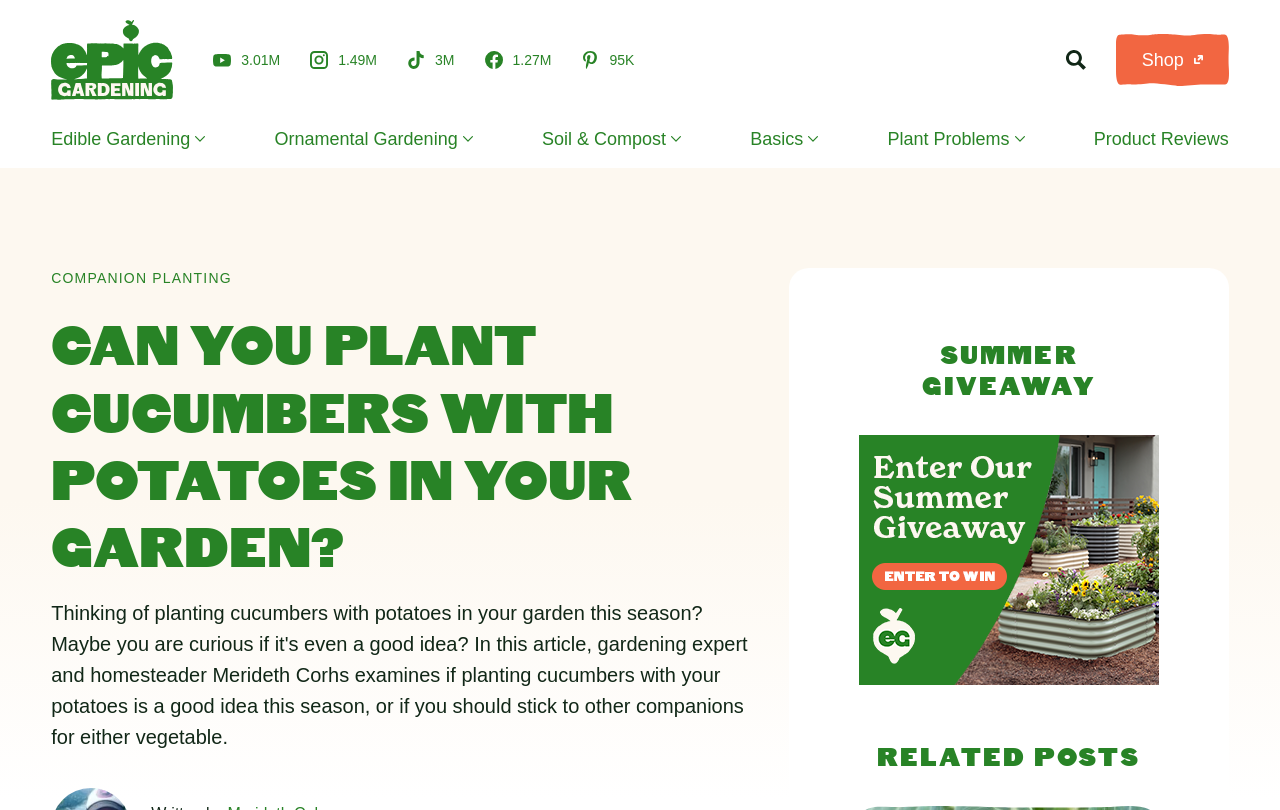Find the bounding box coordinates of the clickable area that will achieve the following instruction: "Check the number of followers on YouTube".

[0.188, 0.064, 0.219, 0.084]